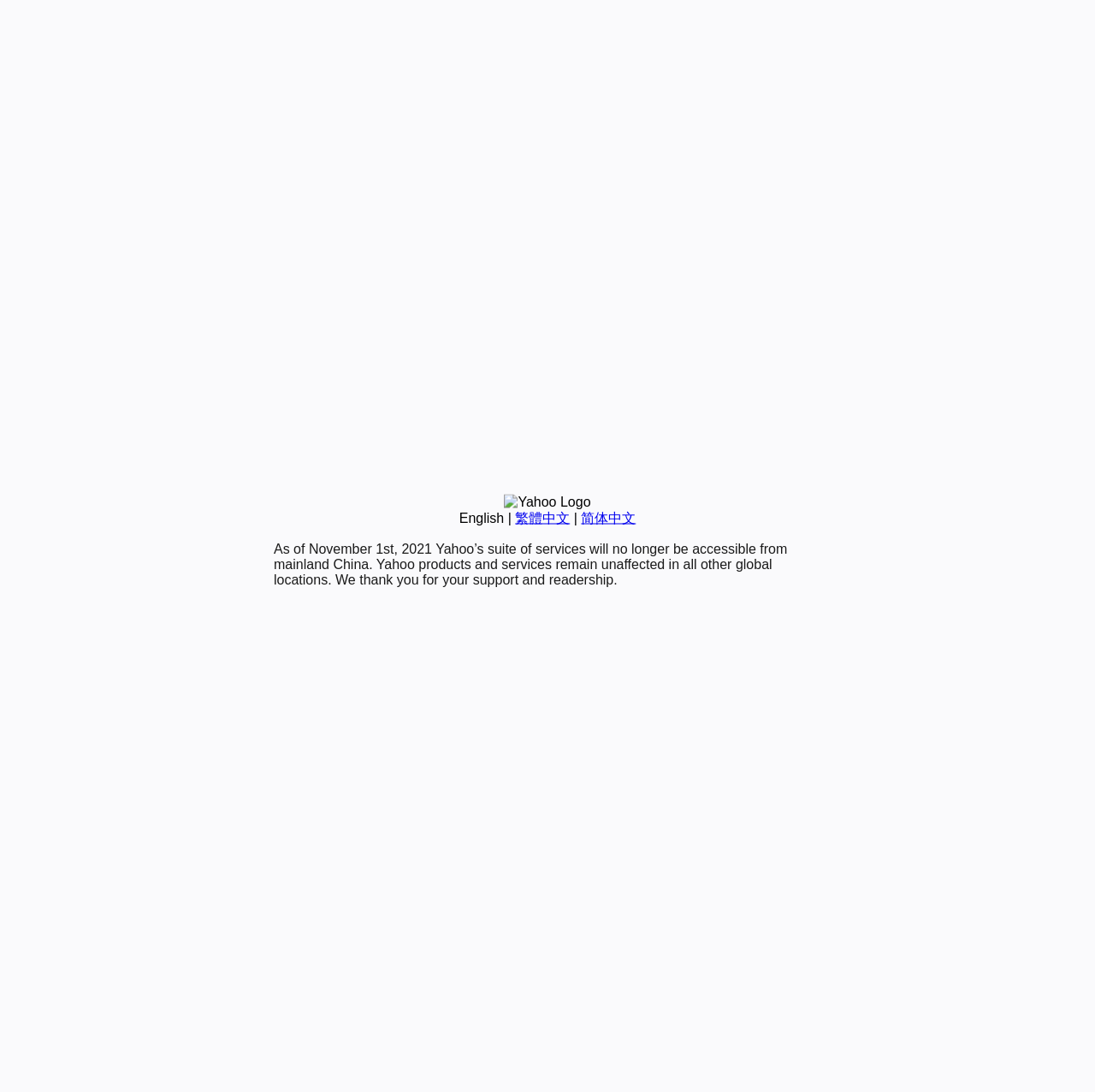Find the bounding box of the UI element described as: "Kaydolun". The bounding box coordinates should be given as four float values between 0 and 1, i.e., [left, top, right, bottom].

None